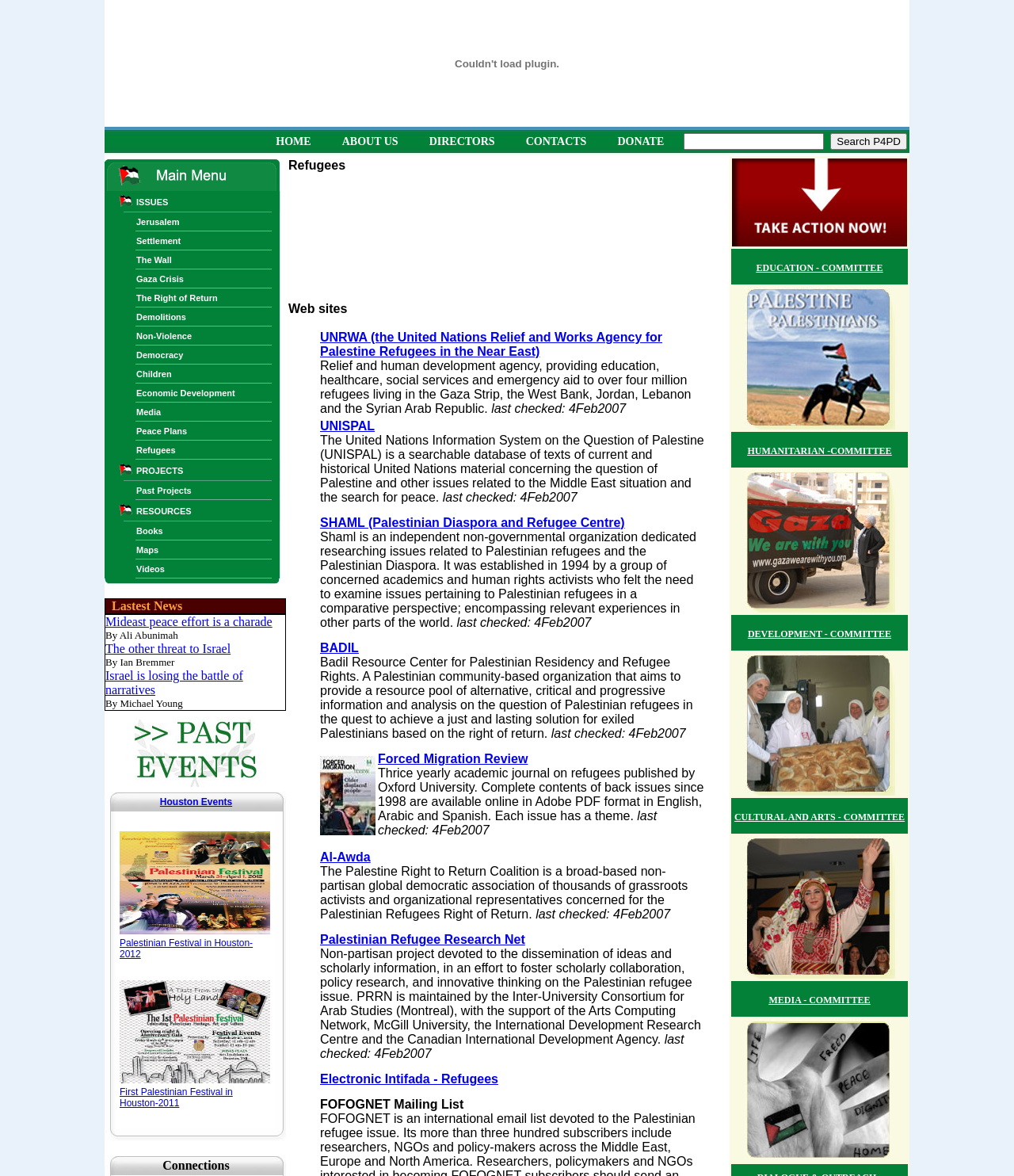Specify the bounding box coordinates of the element's area that should be clicked to execute the given instruction: "Search P4PD". The coordinates should be four float numbers between 0 and 1, i.e., [left, top, right, bottom].

[0.819, 0.113, 0.895, 0.127]